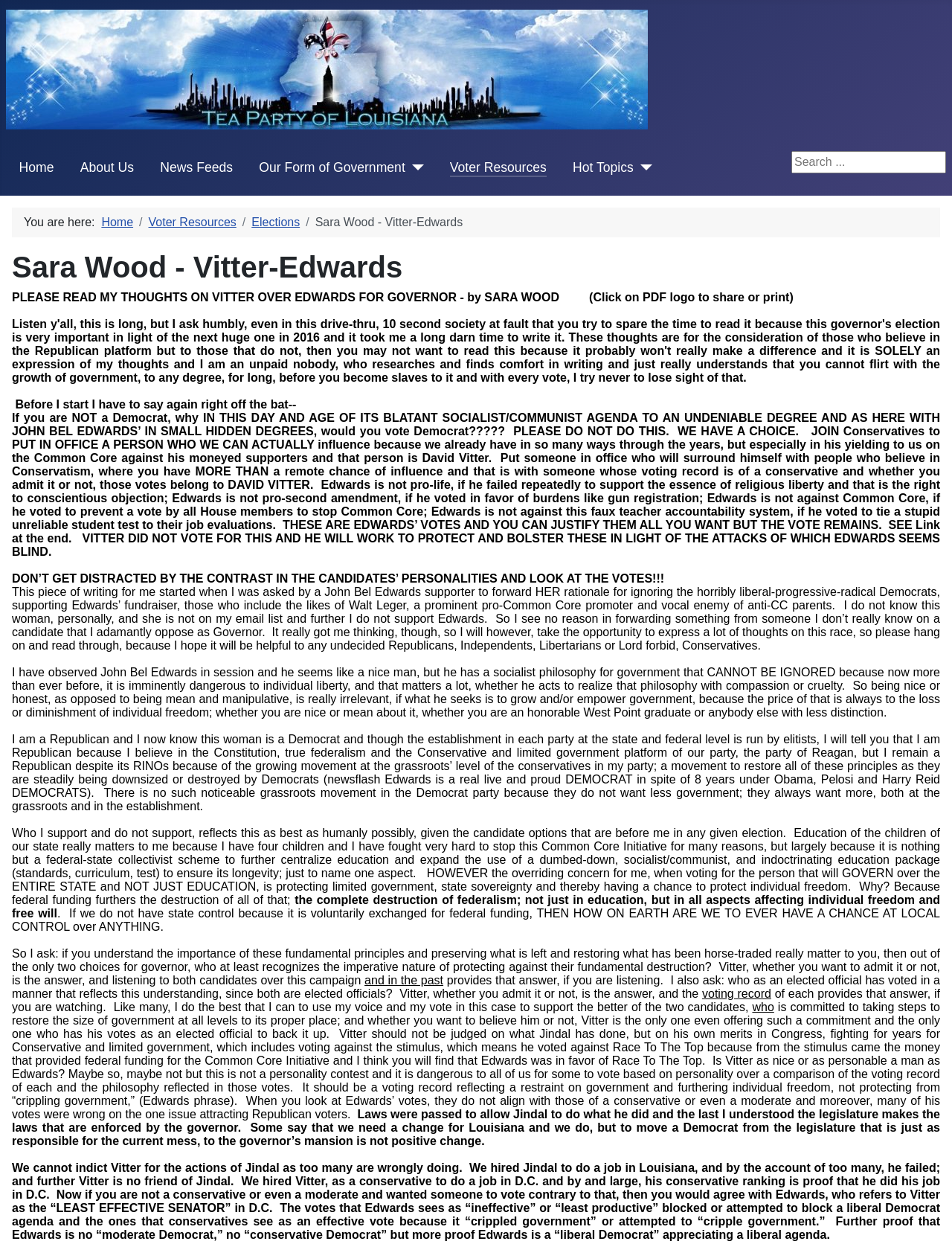Determine the bounding box of the UI element mentioned here: "Voter Resources". The coordinates must be in the format [left, top, right, bottom] with values ranging from 0 to 1.

[0.472, 0.126, 0.574, 0.142]